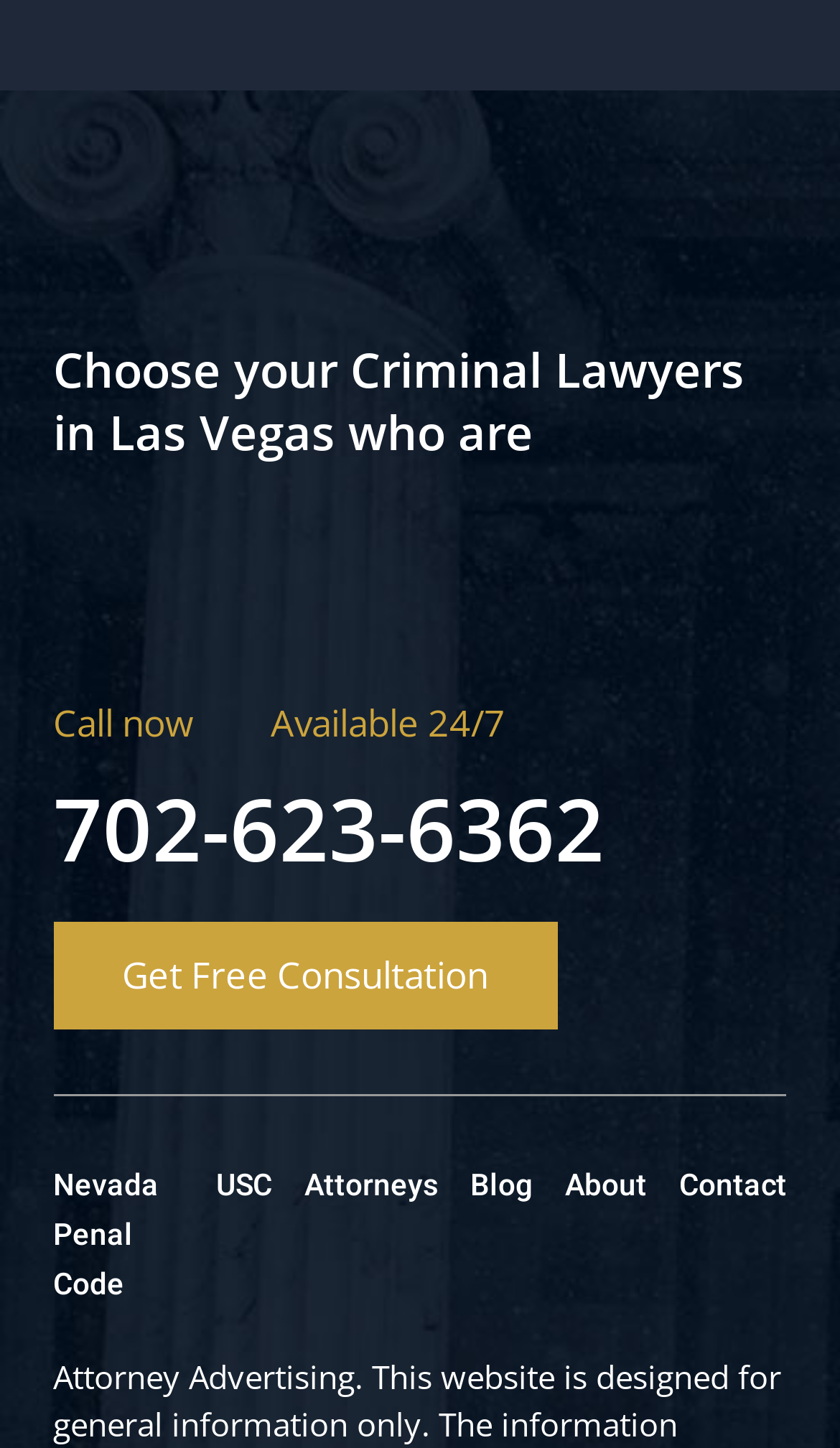Give the bounding box coordinates for the element described as: "Get Free Consultation".

[0.063, 0.637, 0.663, 0.712]